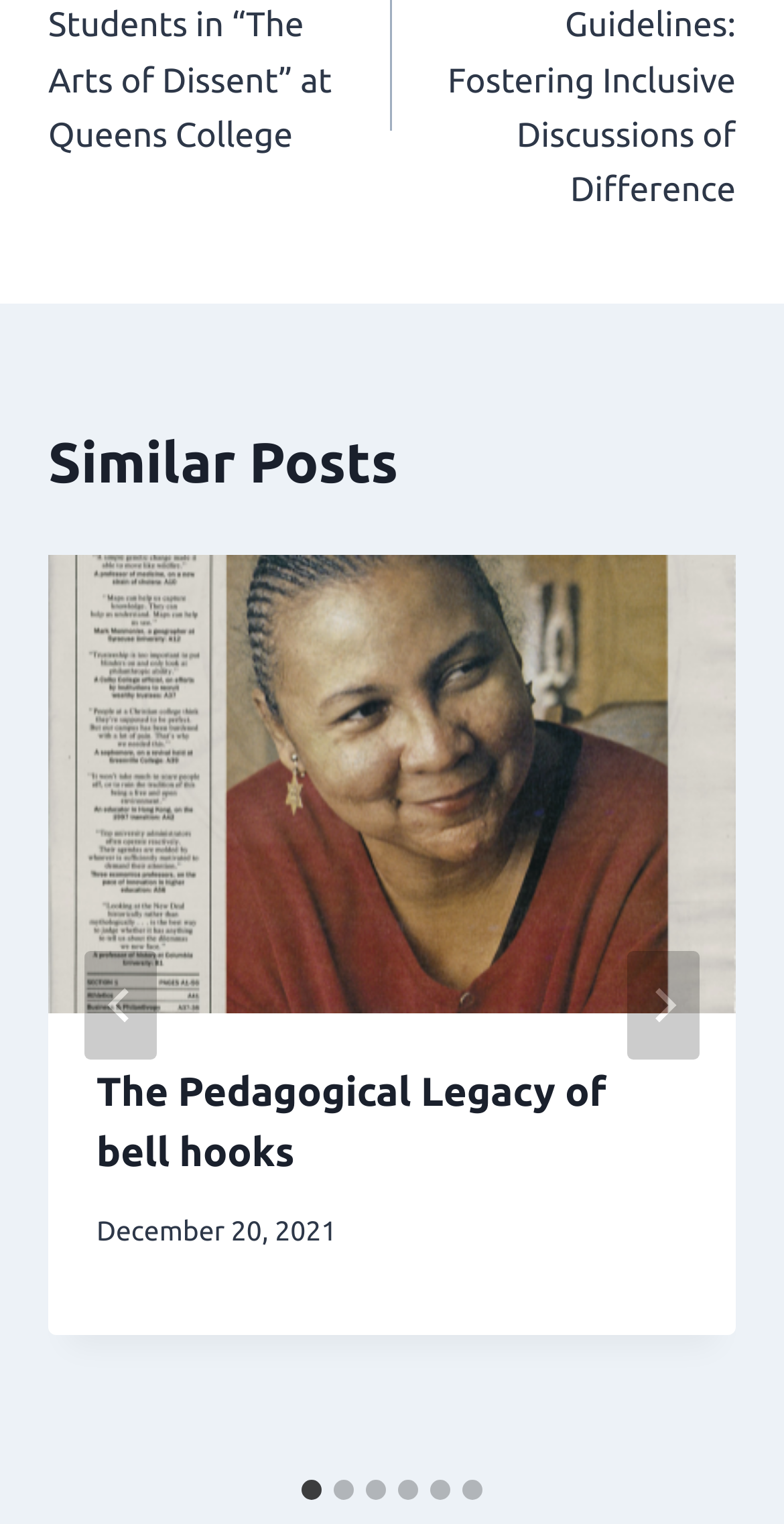Give the bounding box coordinates for the element described by: "aria-label="Next"".

[0.8, 0.624, 0.892, 0.696]